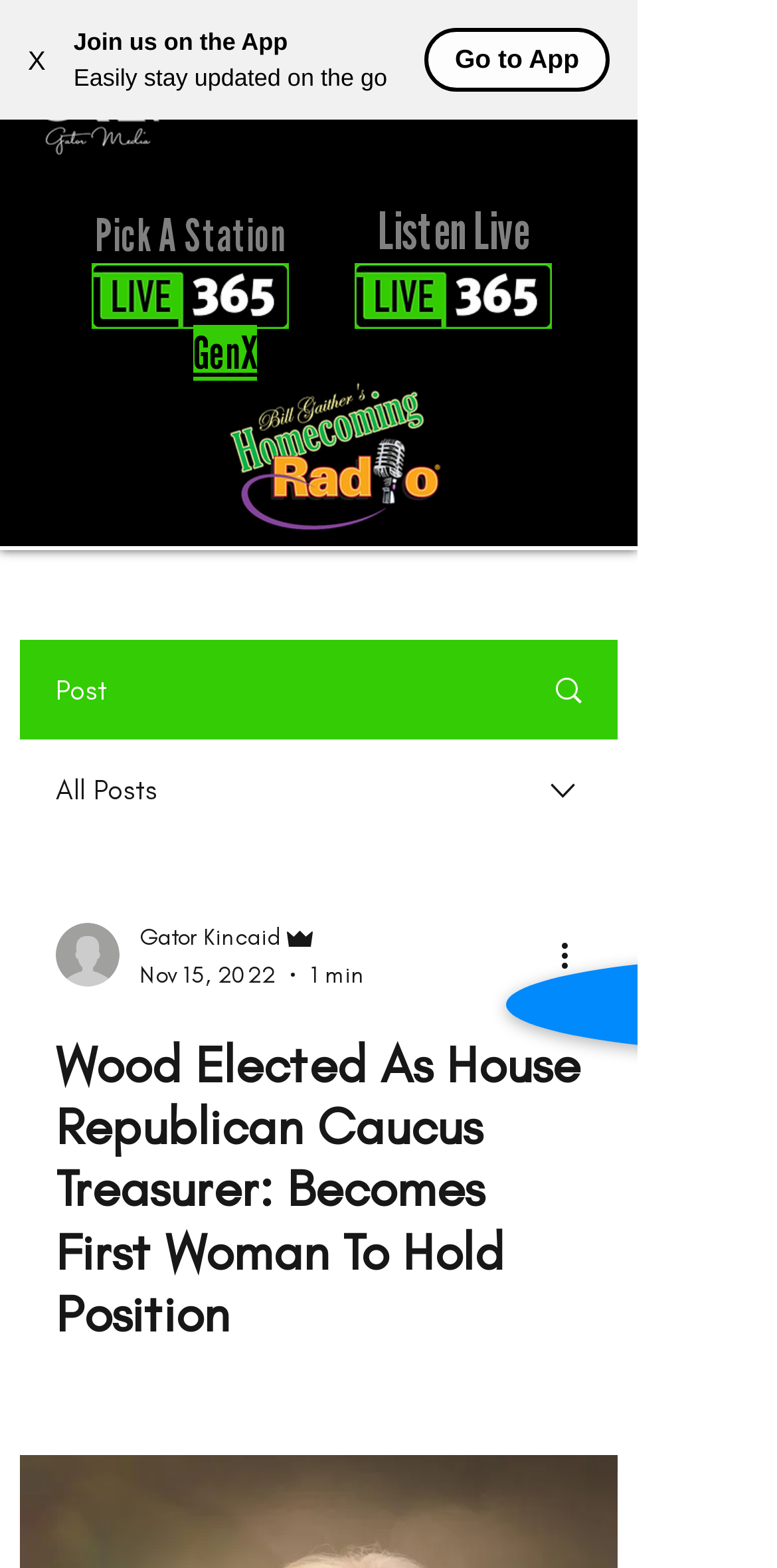Generate a detailed explanation of the webpage's features and information.

This webpage appears to be a news article or blog post about Debbie Wood, who has become the first woman to hold the position of Treasurer for the Republican Caucus in Alabama House District 38. 

At the top left corner, there is a button with an "X" symbol, likely used to close a notification or a menu. Next to it, there are three lines of text: "Join us on the App", "Easily stay updated on the go", and "Go to App", which seem to be promoting a mobile app. 

On the top right corner, there is a logo of GATOR-MEDIA-MIC, and below it, there are three options to choose from: "Pick A Station", "GenX", and "Listen Live", each with its corresponding logo. 

On the left side of the page, there is a navigation menu button with the label "Open navigation menu". 

The main content of the page is a blog post or news article, which has a heading that reads "Wood Elected As House Republican Caucus Treasurer: Becomes First Woman To Hold Position". Below the heading, there is a section with the writer's picture, name, and title "Admin", as well as the date and time the article was published. 

There are also some images and links scattered throughout the page, including a logo of live365 and an image of Gaither Homecoming. At the bottom of the page, there is a button labeled "More actions" and a link to "All Posts".